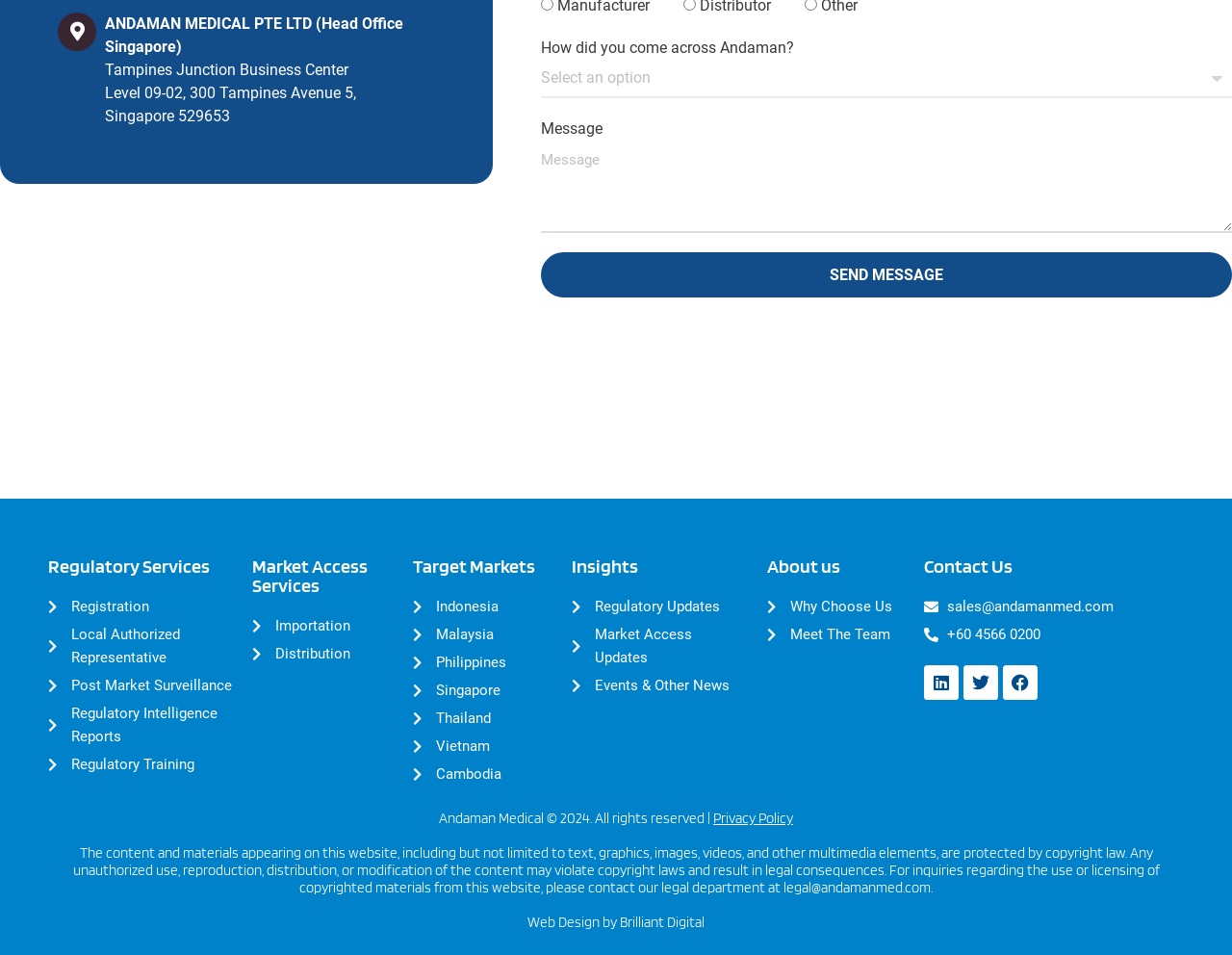What services are offered under Regulatory Services?
Provide a detailed answer to the question using information from the image.

The services offered under Regulatory Services are listed as links under the heading 'Regulatory Services', which includes Registration, Local Authorized Representative, Post Market Surveillance, Regulatory Intelligence Reports, and Regulatory Training.